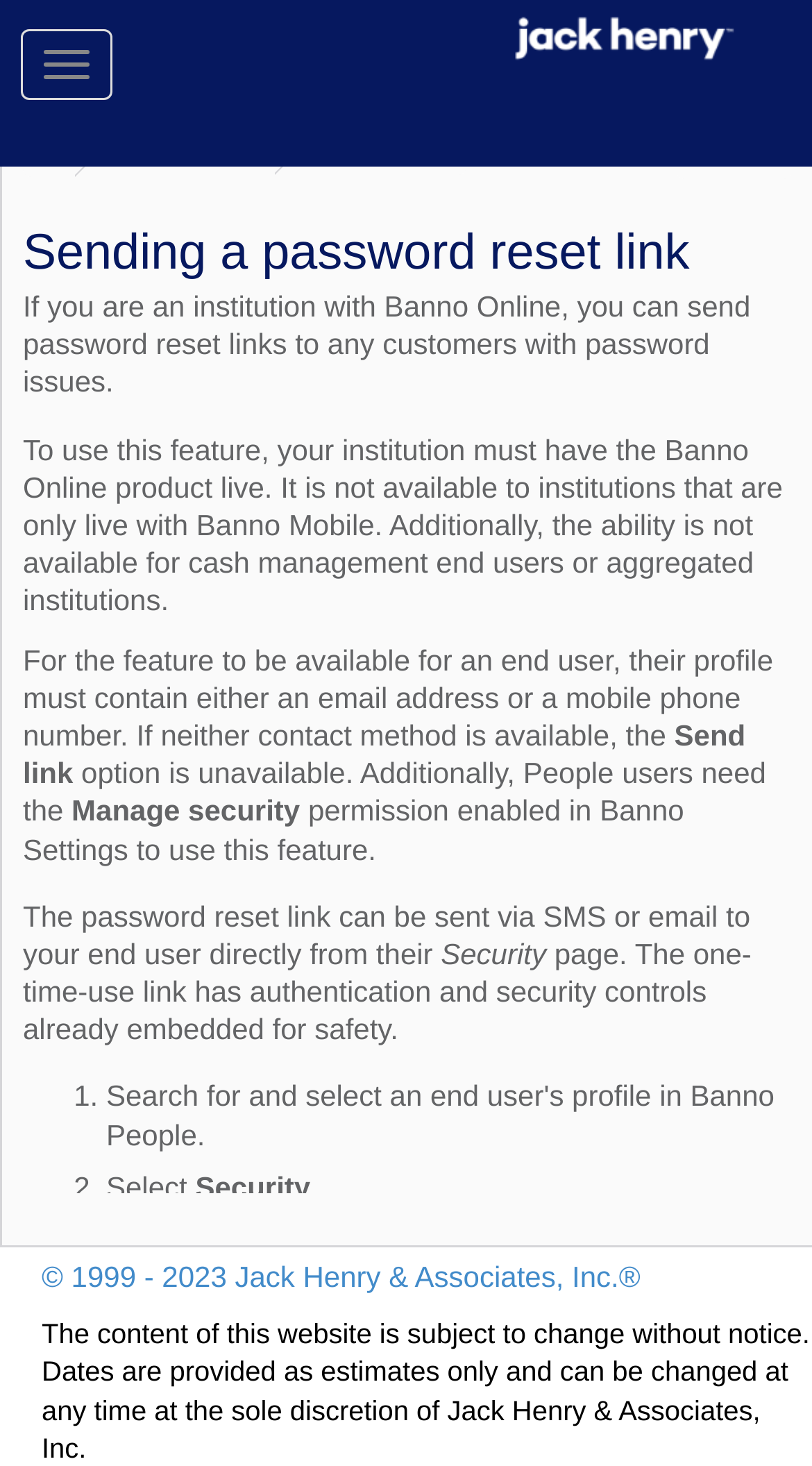Find the coordinates for the bounding box of the element with this description: "title="Submit Feedback"".

[0.841, 0.092, 0.89, 0.115]